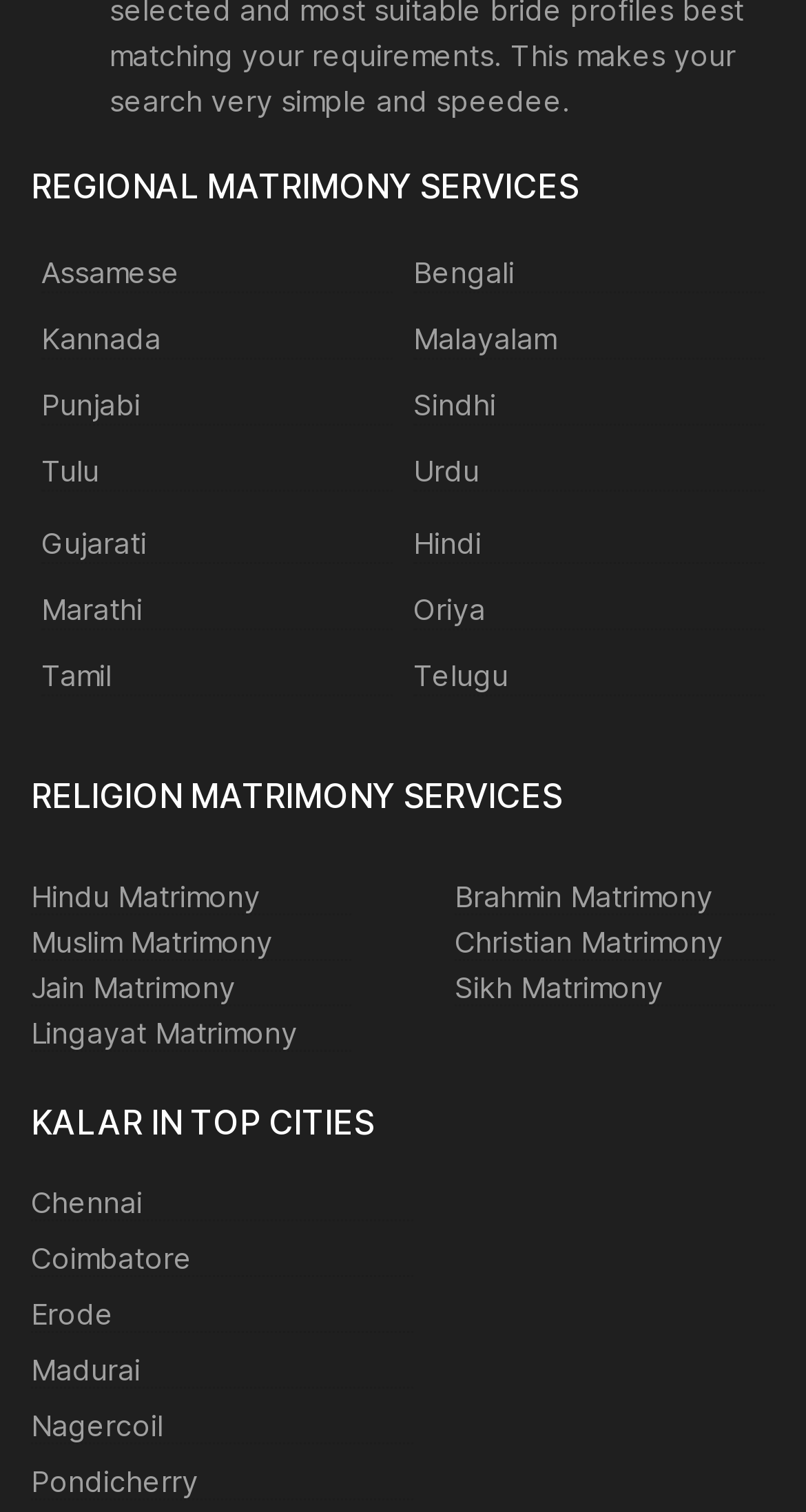Specify the bounding box coordinates of the element's region that should be clicked to achieve the following instruction: "View Hindu Matrimony". The bounding box coordinates consist of four float numbers between 0 and 1, in the format [left, top, right, bottom].

[0.038, 0.581, 0.436, 0.606]